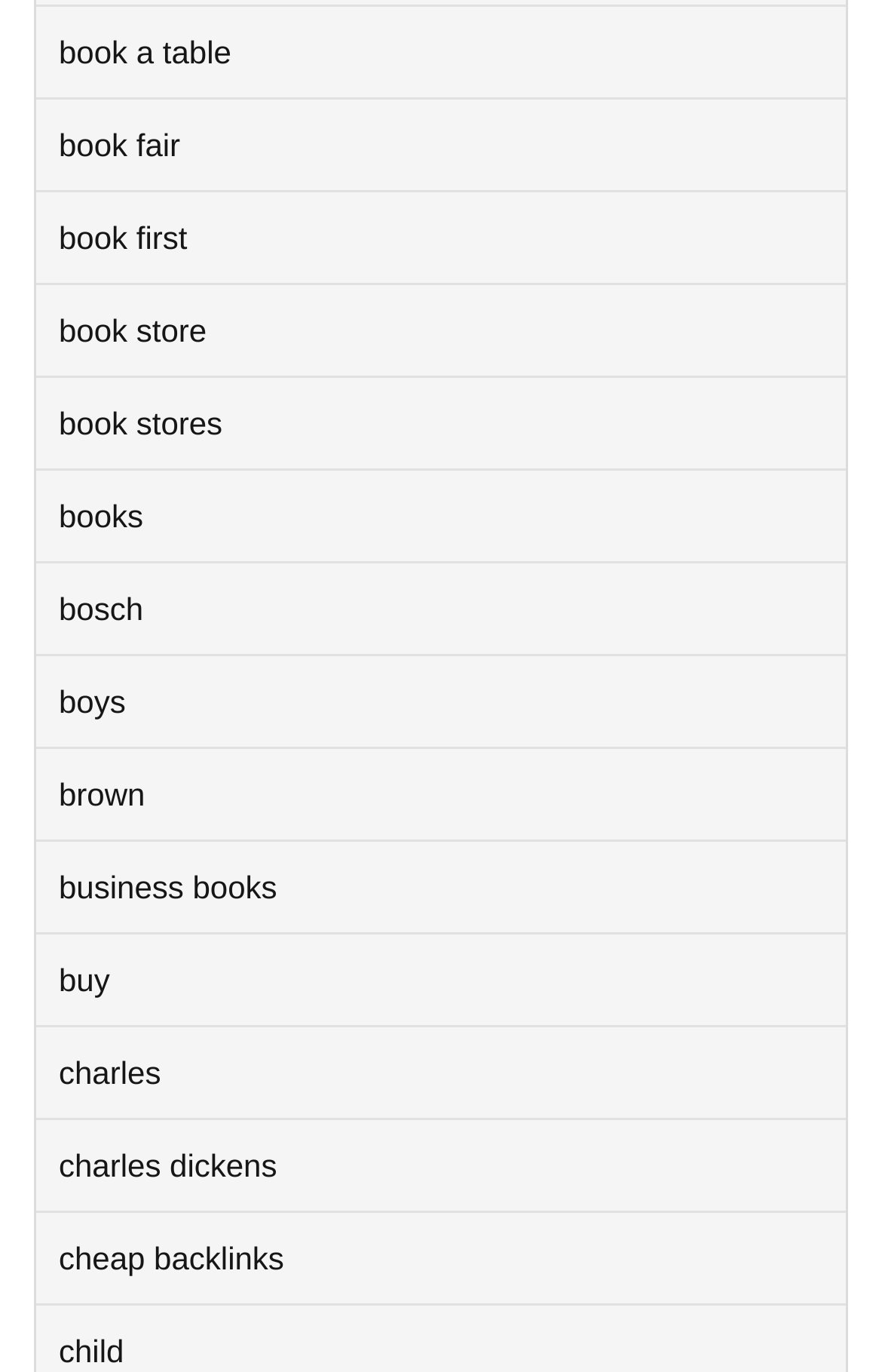Find the bounding box coordinates for the element that must be clicked to complete the instruction: "explore books". The coordinates should be four float numbers between 0 and 1, indicated as [left, top, right, bottom].

[0.067, 0.363, 0.162, 0.389]